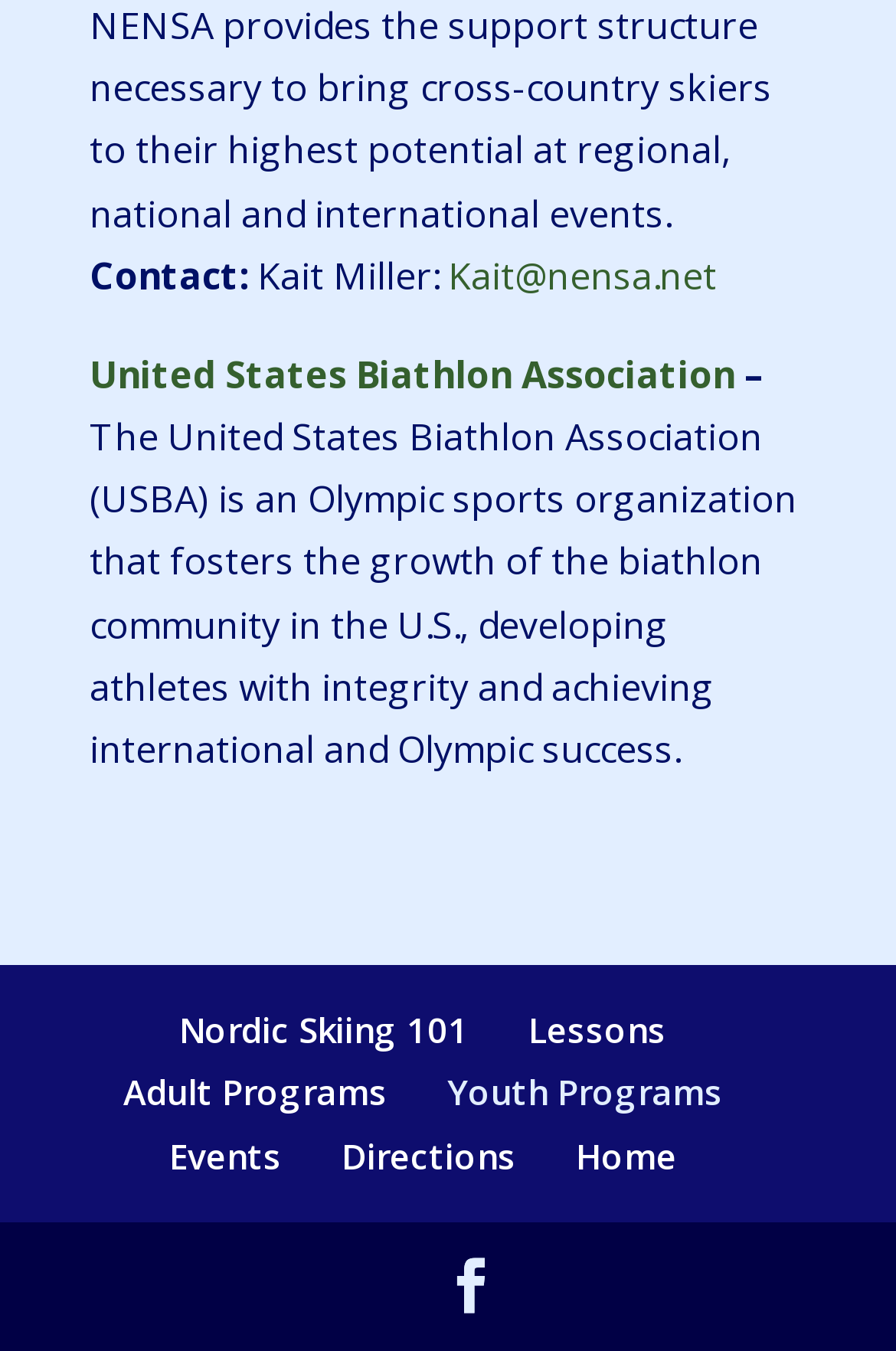Using details from the image, please answer the following question comprehensively:
What type of programs does the organization offer?

The organization offers both adult and youth programs, as mentioned in the links on the webpage, which include 'Adult Programs' and 'Youth Programs'.